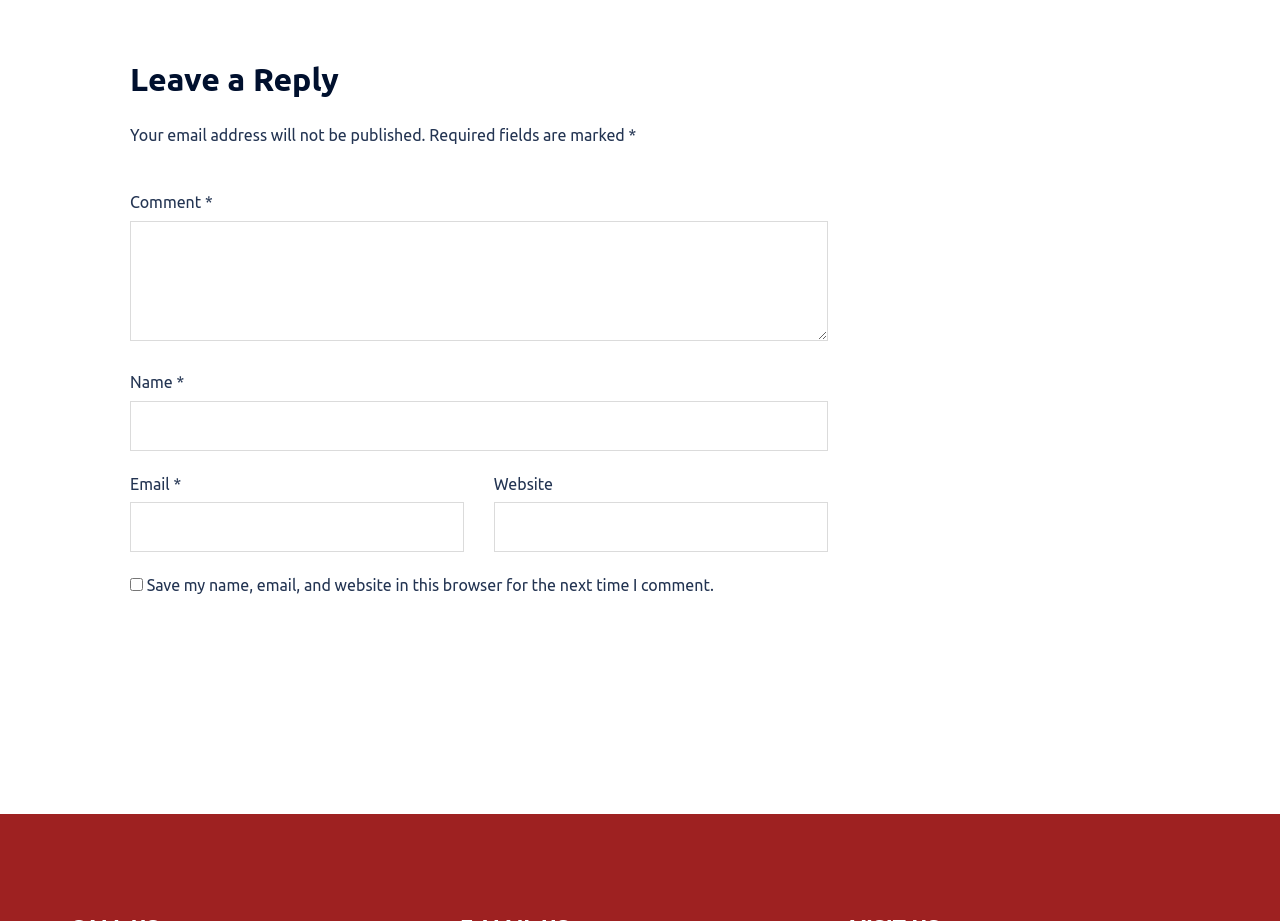What is the button at the bottom of the page for?
Please answer the question as detailed as possible.

The button at the bottom of the page has the label 'Post Comment', which suggests that it is used to submit the user's comment after filling in the required fields.